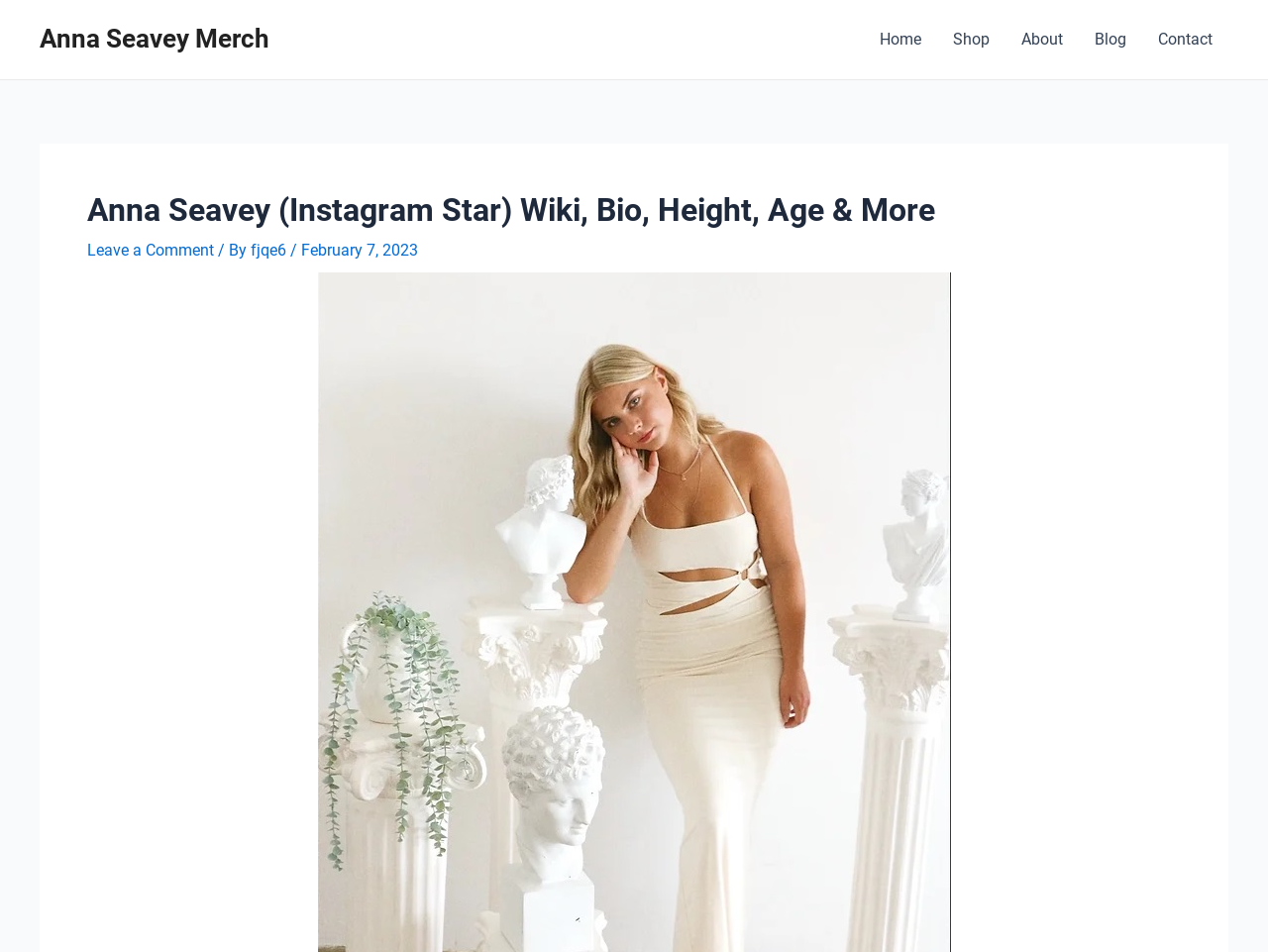Locate the bounding box coordinates of the clickable area needed to fulfill the instruction: "go to home page".

[0.681, 0.0, 0.739, 0.083]